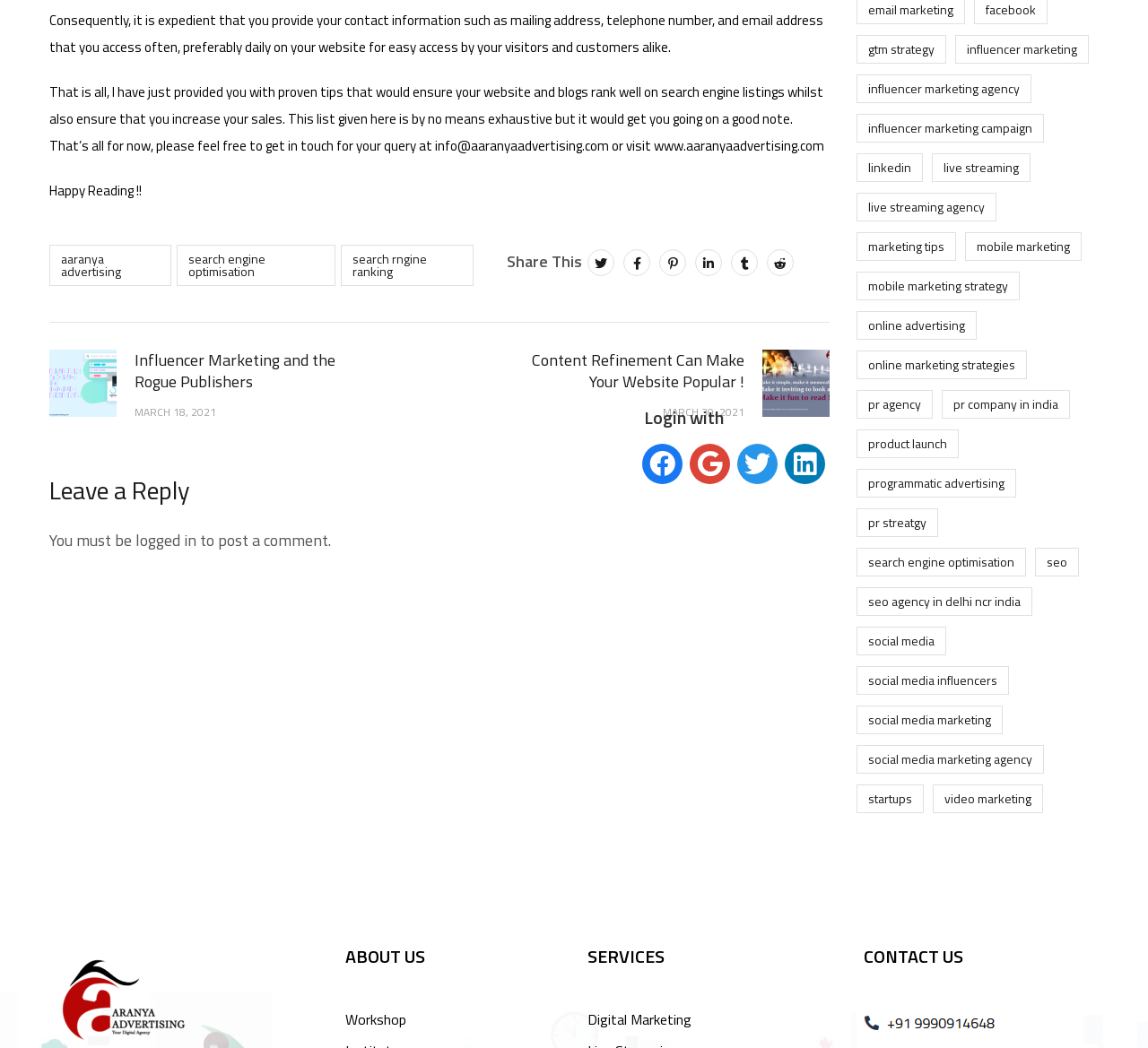Determine the coordinates of the bounding box that should be clicked to complete the instruction: "Login with social media". The coordinates should be represented by four float numbers between 0 and 1: [left, top, right, bottom].

[0.561, 0.385, 0.63, 0.411]